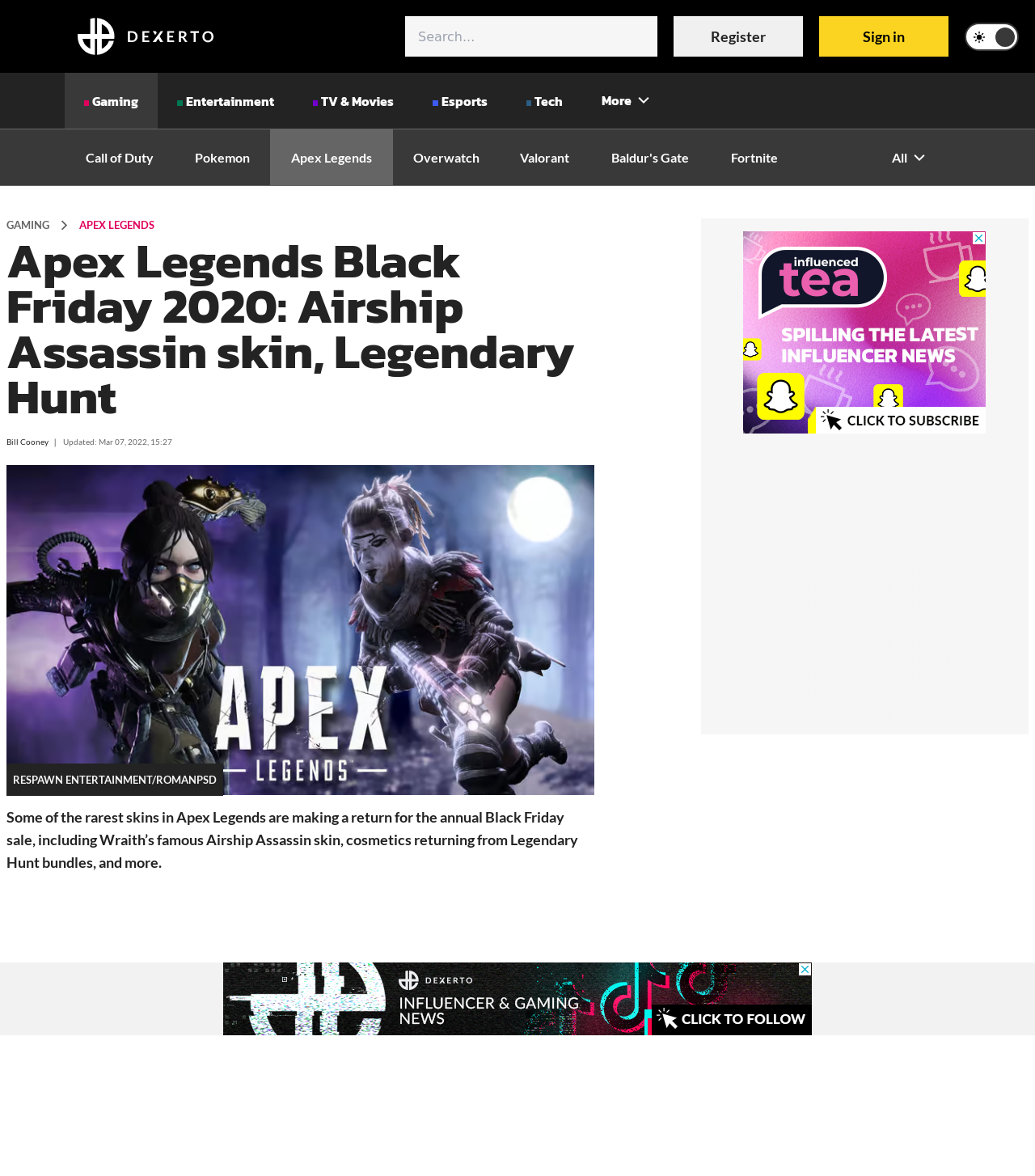Can you find and provide the title of the webpage?

Apex Legends Black Friday 2020: Airship Assassin skin, Legendary Hunt